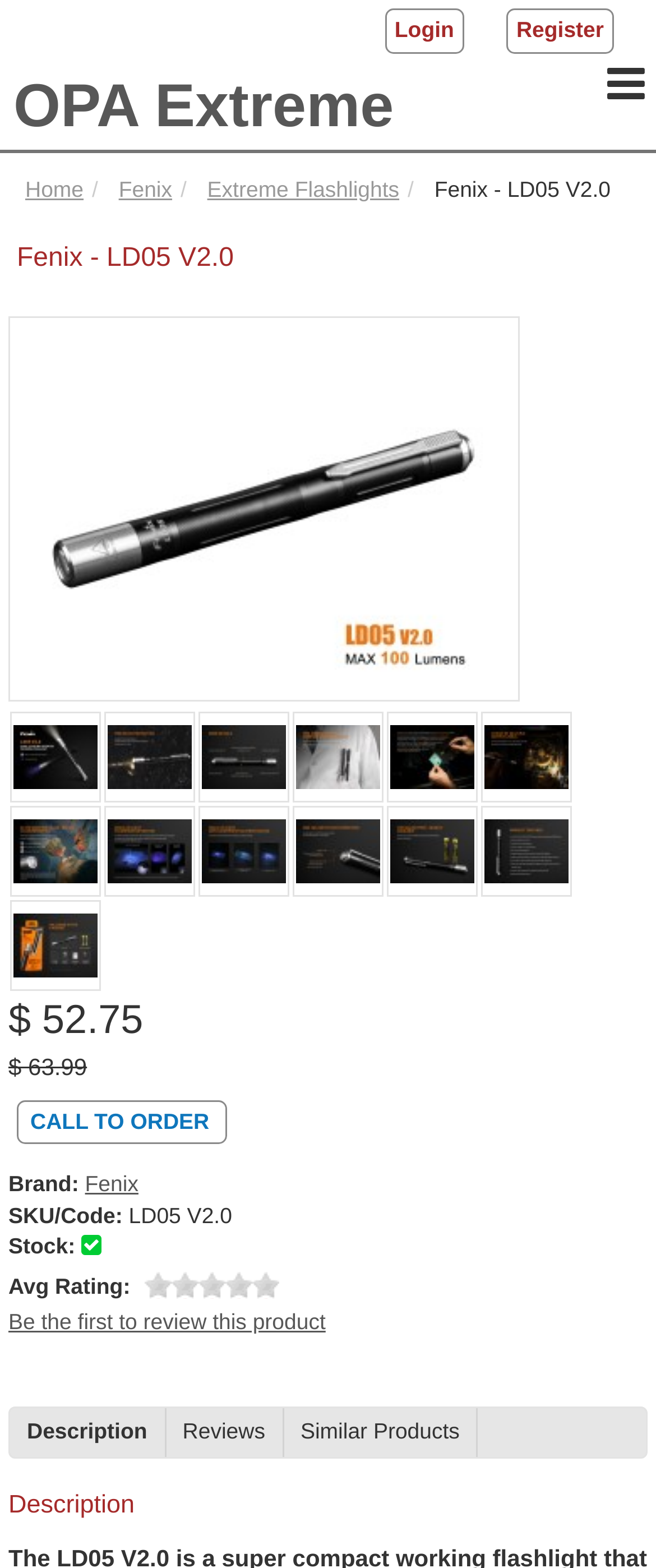Bounding box coordinates are specified in the format (top-left x, top-left y, bottom-right x, bottom-right y). All values are floating point numbers bounded between 0 and 1. Please provide the bounding box coordinate of the region this sentence describes: Call To Order

[0.026, 0.702, 0.347, 0.73]